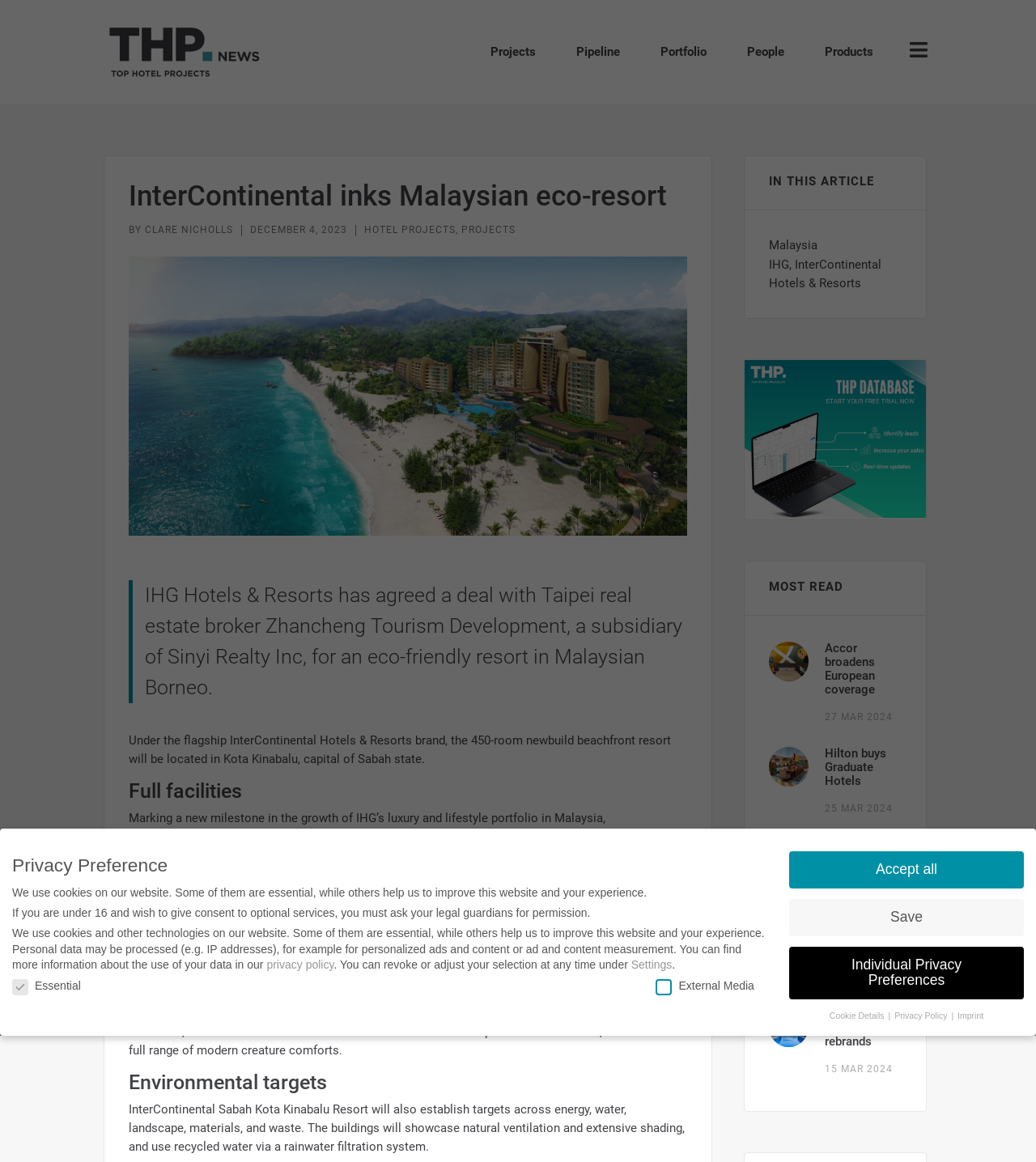Provide the bounding box coordinates for the area that should be clicked to complete the instruction: "Read the 'Deutsche Hospitality rebrands' article".

[0.796, 0.867, 0.87, 0.909]